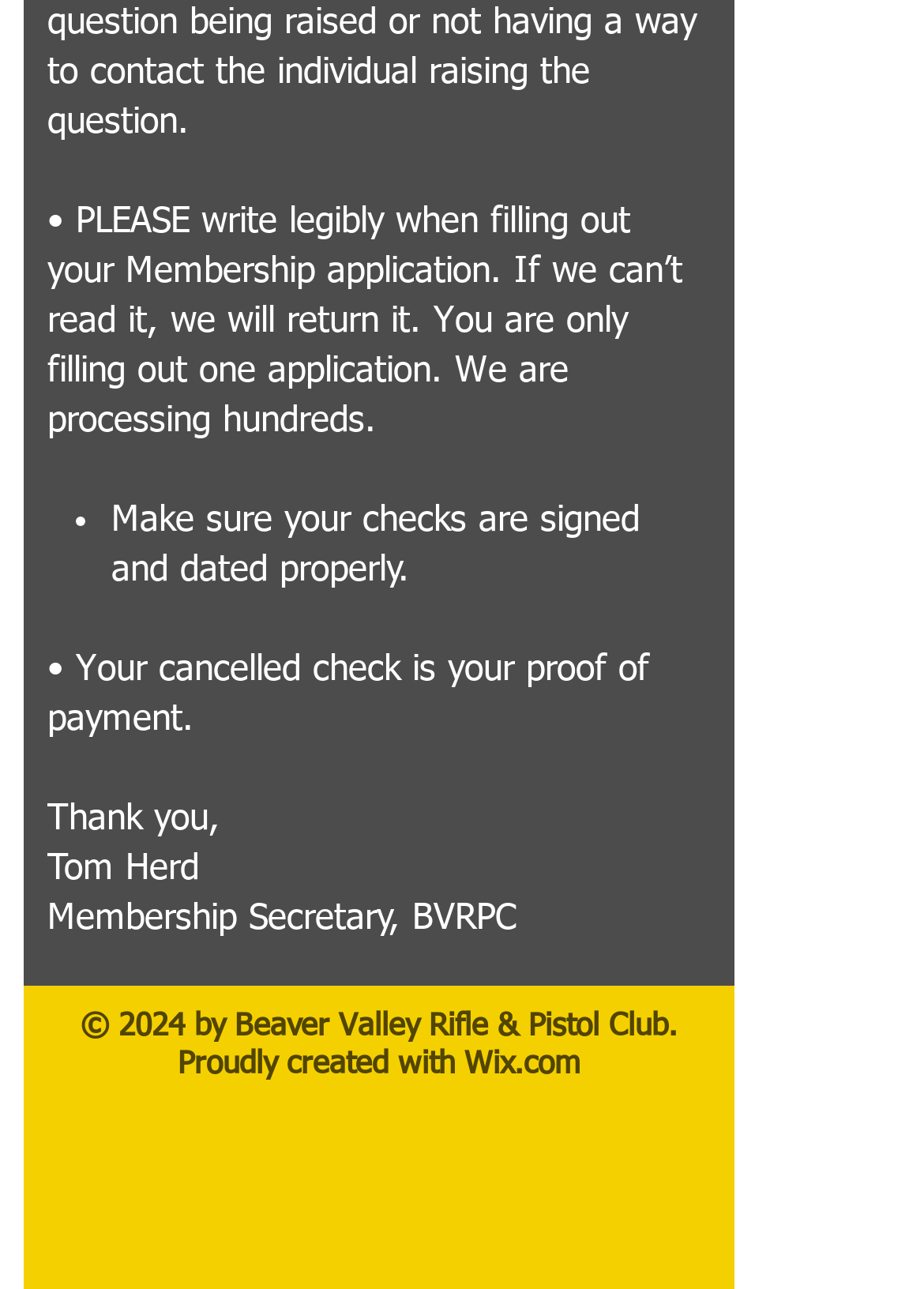Using the provided element description: "ix.com", determine the bounding box coordinates of the corresponding UI element in the screenshot.

[0.533, 0.814, 0.628, 0.838]